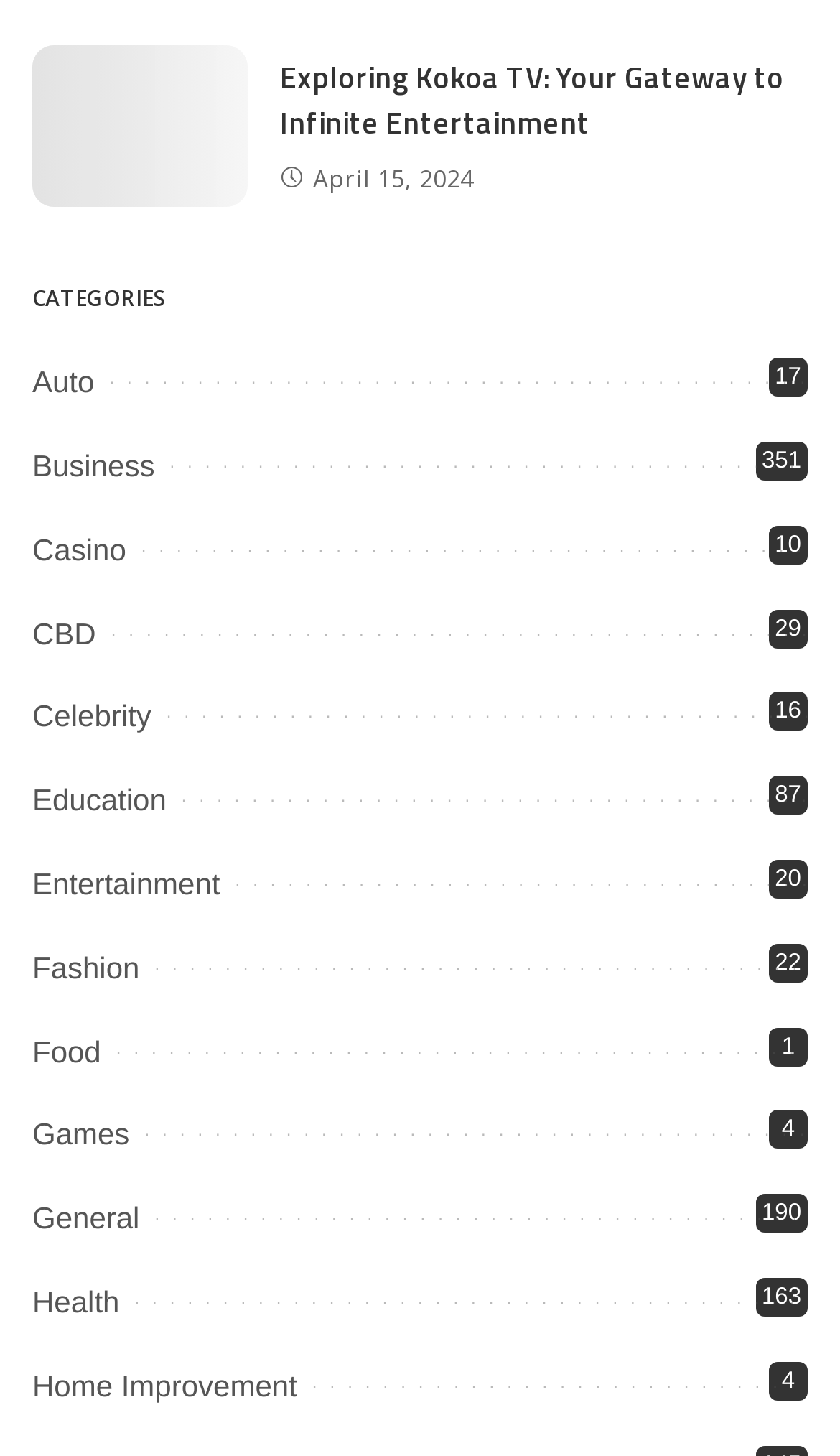Determine the bounding box coordinates of the section I need to click to execute the following instruction: "Explore the Entertainment category". Provide the coordinates as four float numbers between 0 and 1, i.e., [left, top, right, bottom].

[0.038, 0.595, 0.262, 0.619]